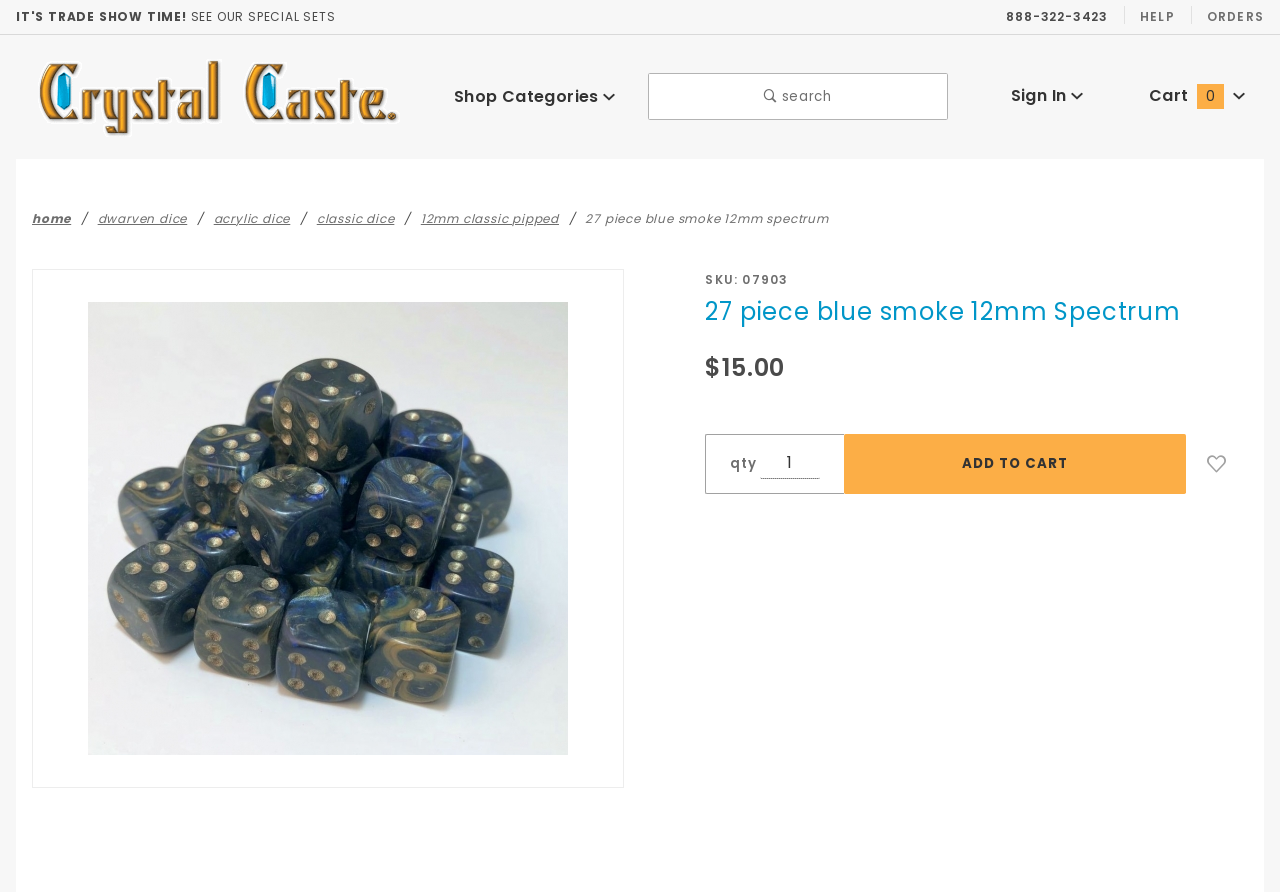Locate the coordinates of the bounding box for the clickable region that fulfills this instruction: "View product details".

[0.457, 0.232, 0.648, 0.259]